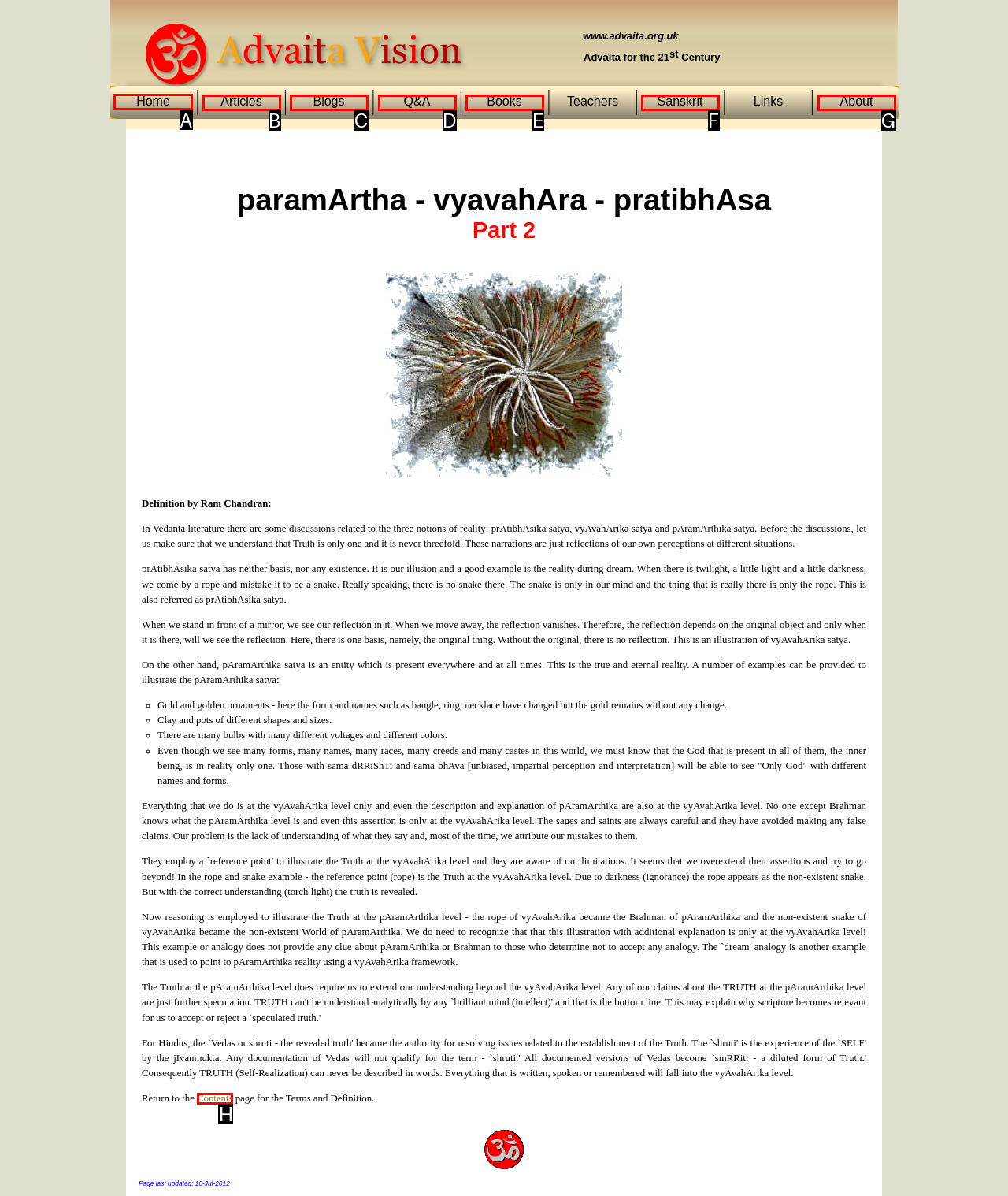Tell me which one HTML element I should click to complete the following task: Click the 'Home' link Answer with the option's letter from the given choices directly.

A